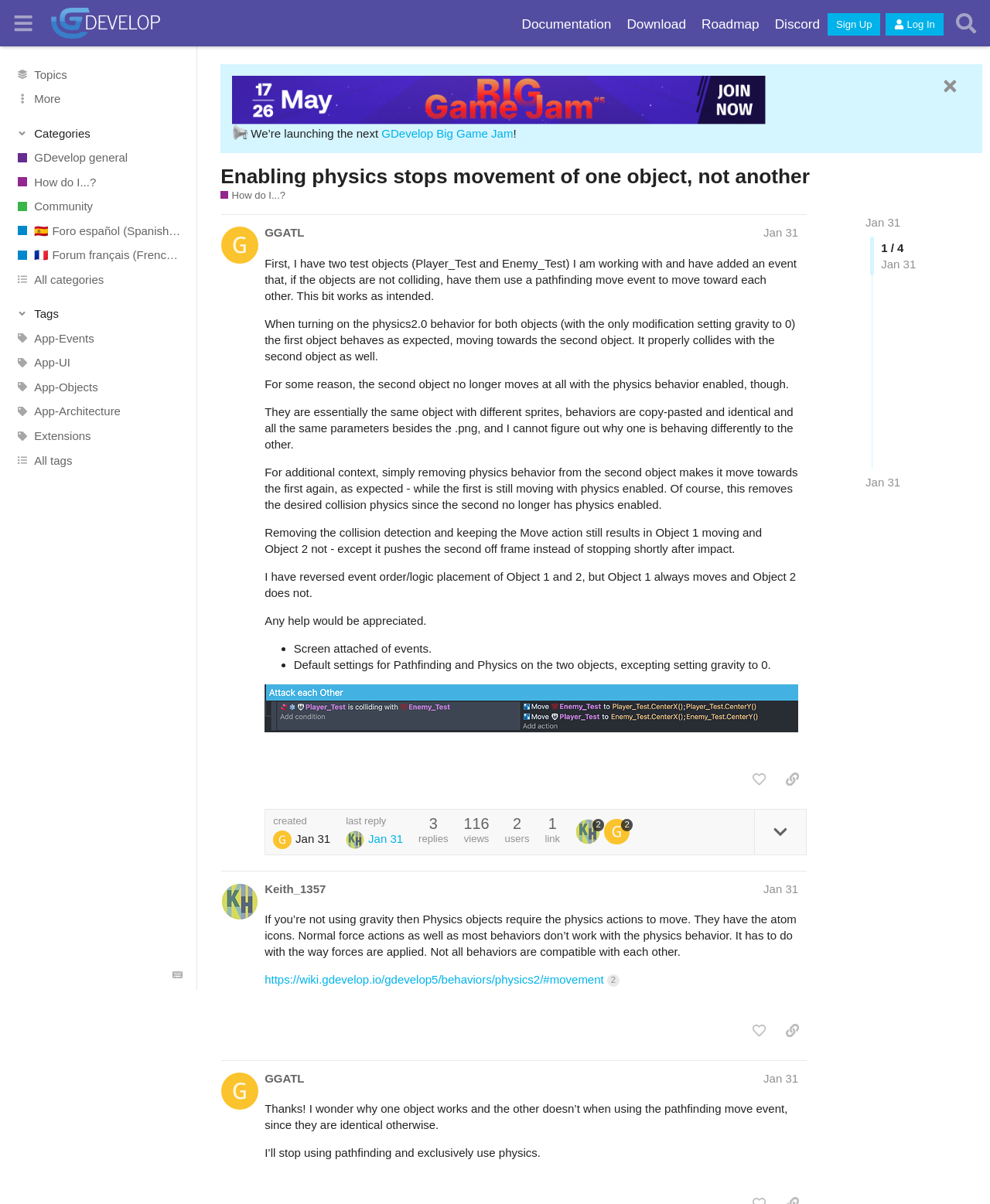What is the purpose of the pathfinding move event?
Refer to the image and provide a one-word or short phrase answer.

To move towards each other